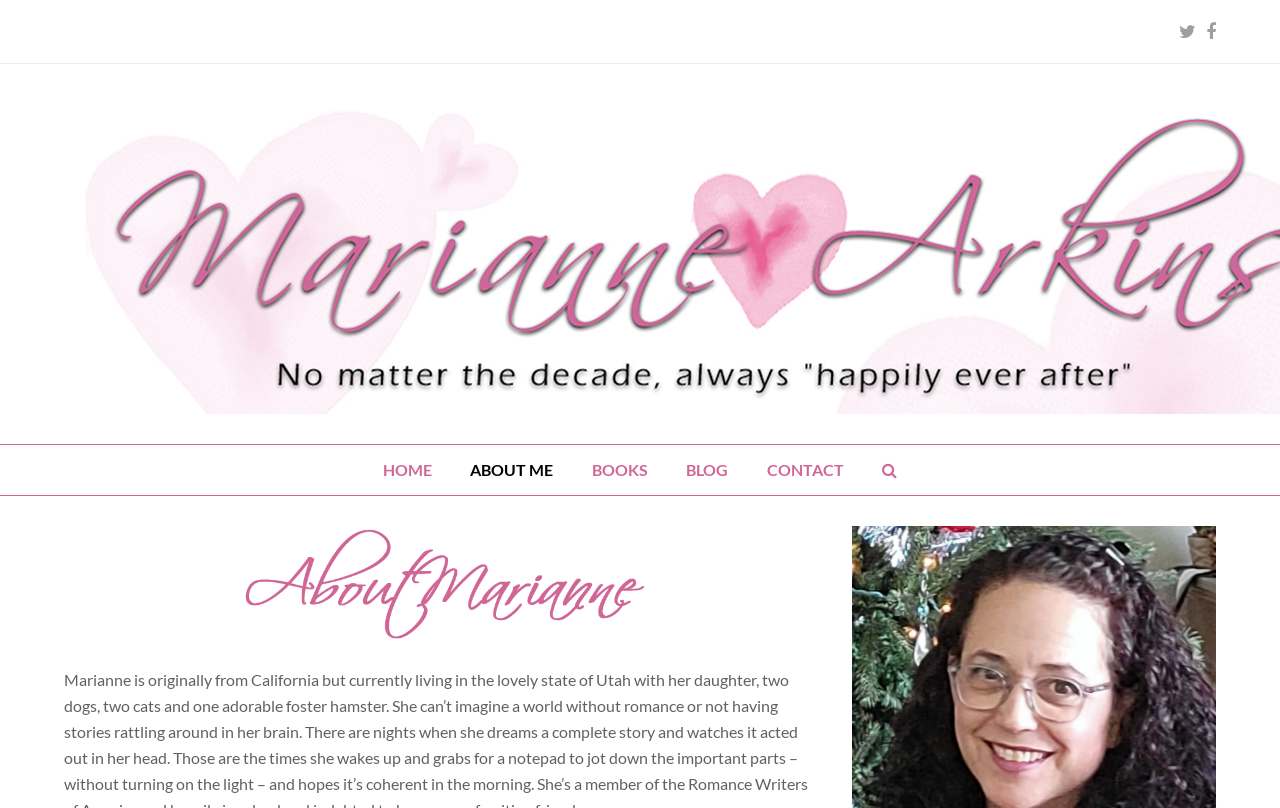Based on the image, please elaborate on the answer to the following question:
What is the position of the Facebook link?

I analyzed the bounding box coordinates of the Facebook link and found that it is located at the top right of the page, with coordinates [0.942, 0.019, 0.95, 0.06].